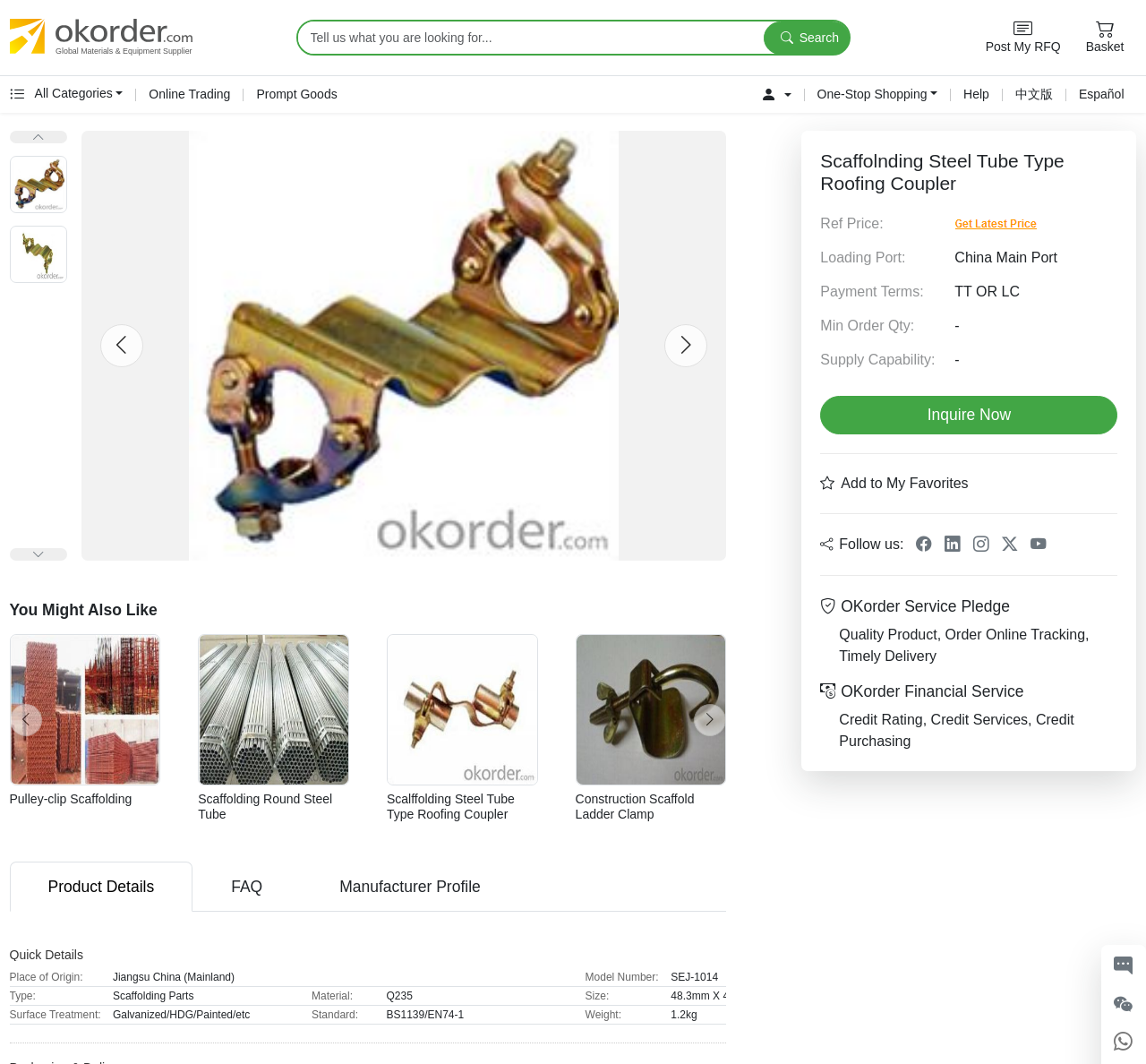What is the type of the Scaffolnding Steel Tube Type Roofing Coupler?
Look at the webpage screenshot and answer the question with a detailed explanation.

I found the type information in the 'Quick Details' table, where it is specified that the type of the Scaffolnding Steel Tube Type Roofing Coupler is Scaffolding Parts.